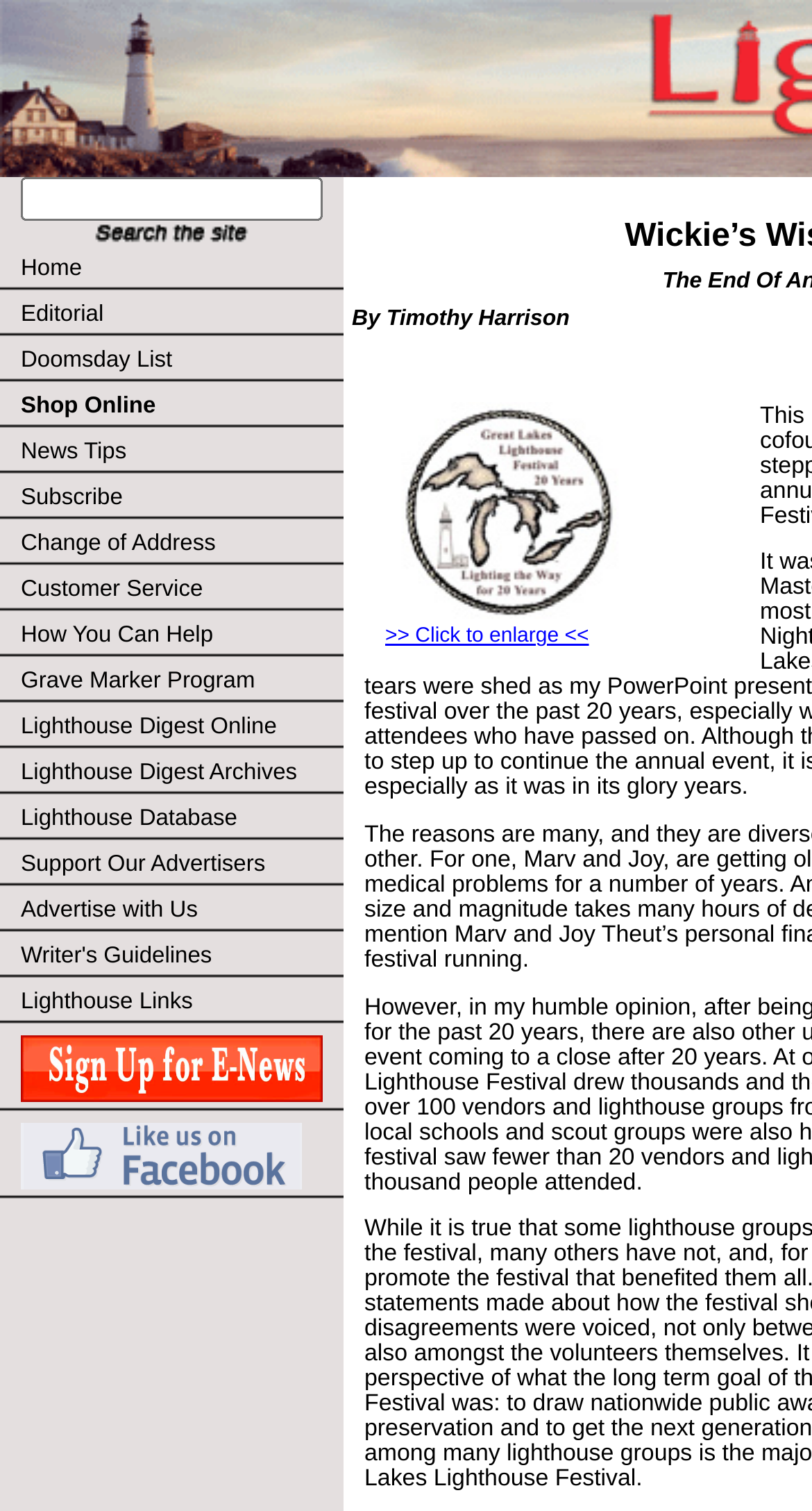Determine the bounding box coordinates of the section I need to click to execute the following instruction: "View Doomsday List". Provide the coordinates as four float numbers between 0 and 1, i.e., [left, top, right, bottom].

[0.0, 0.223, 0.423, 0.254]